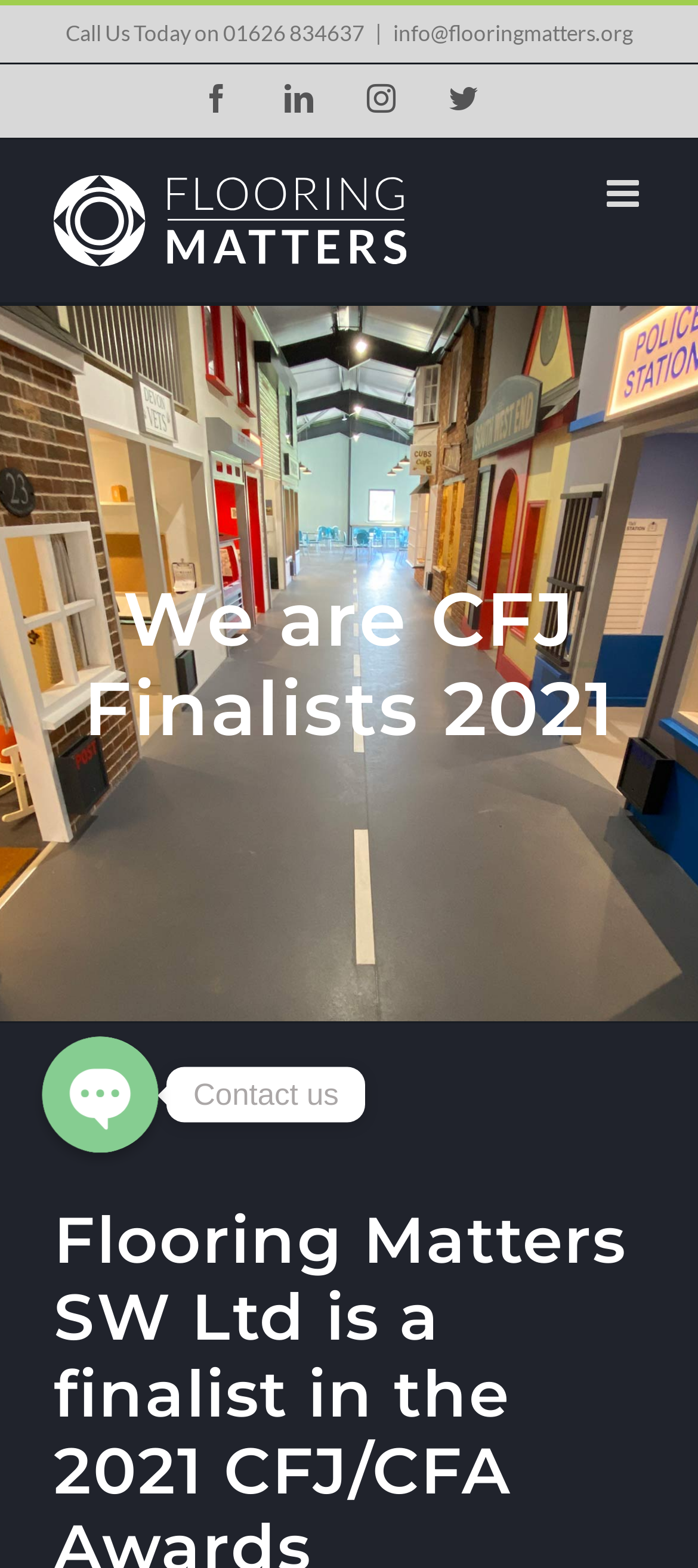Can you give a detailed response to the following question using the information from the image? How many ways are there to contact the company?

I counted the ways to contact the company by looking at the contact section, and I found five ways: phone, email, Facebook Messenger, Google Maps, and a chat button.